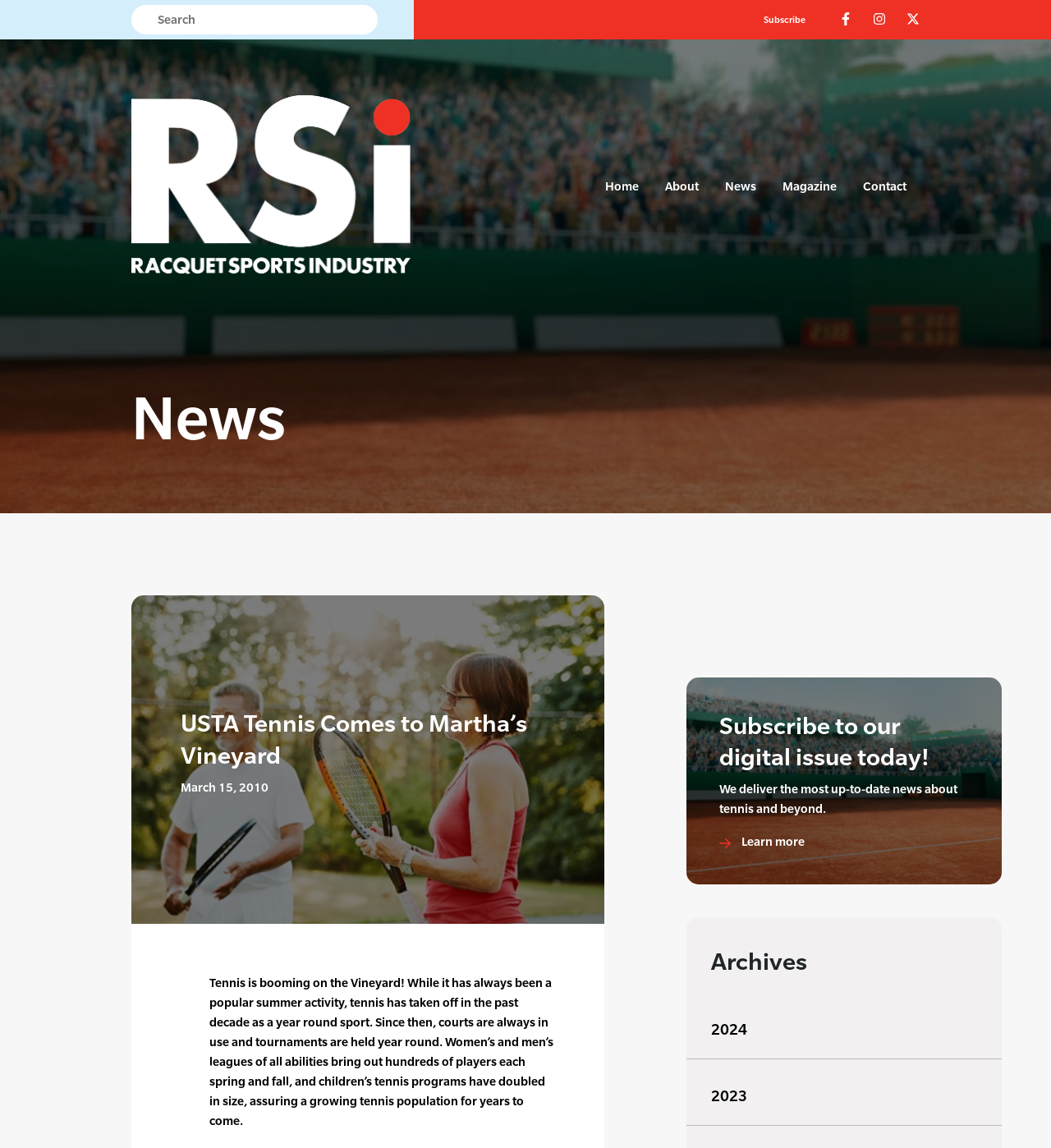Based on the image, please elaborate on the answer to the following question:
What is the main topic of this webpage?

Based on the webpage content, especially the heading 'USTA Tennis Comes to Martha’s Vineyard' and the text 'Tennis is booming on the Vineyard! ...', it is clear that the main topic of this webpage is tennis.